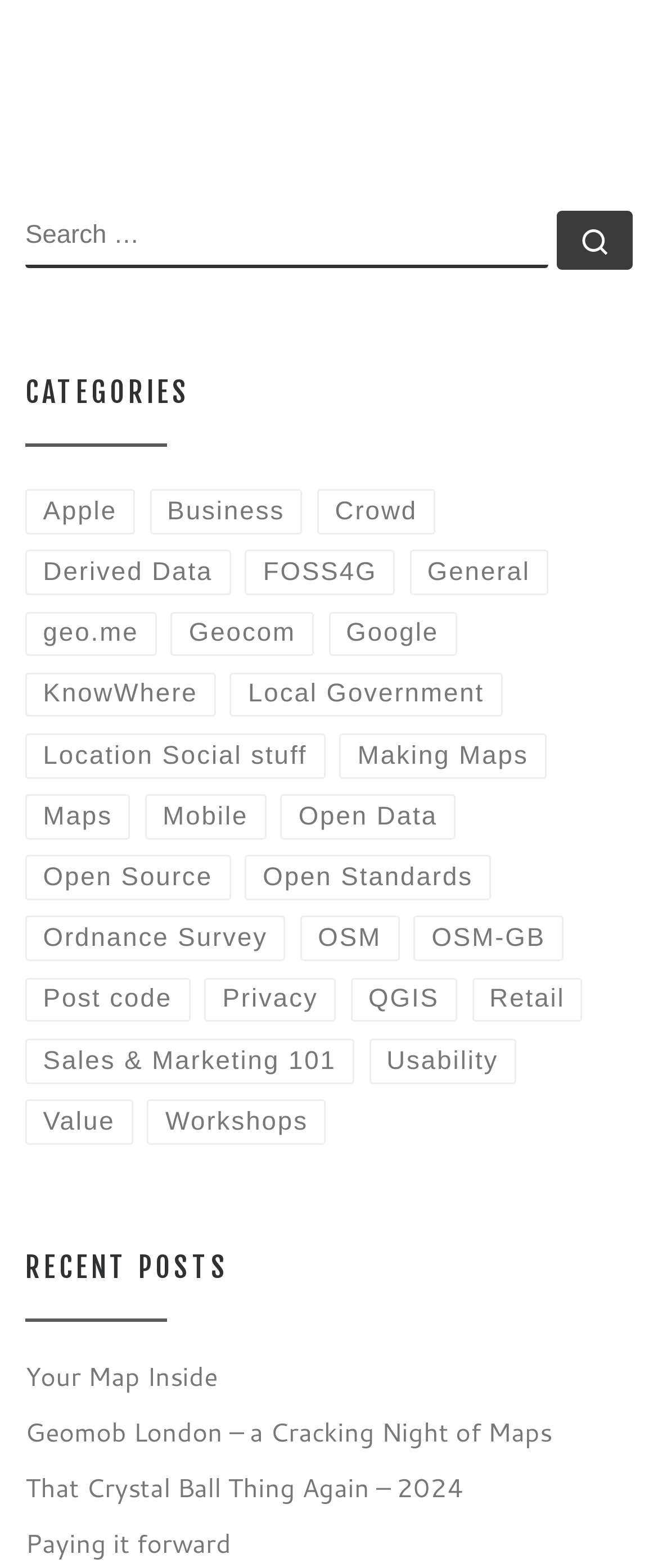Provide a brief response in the form of a single word or phrase:
What is the position of the 'General' category?

Third